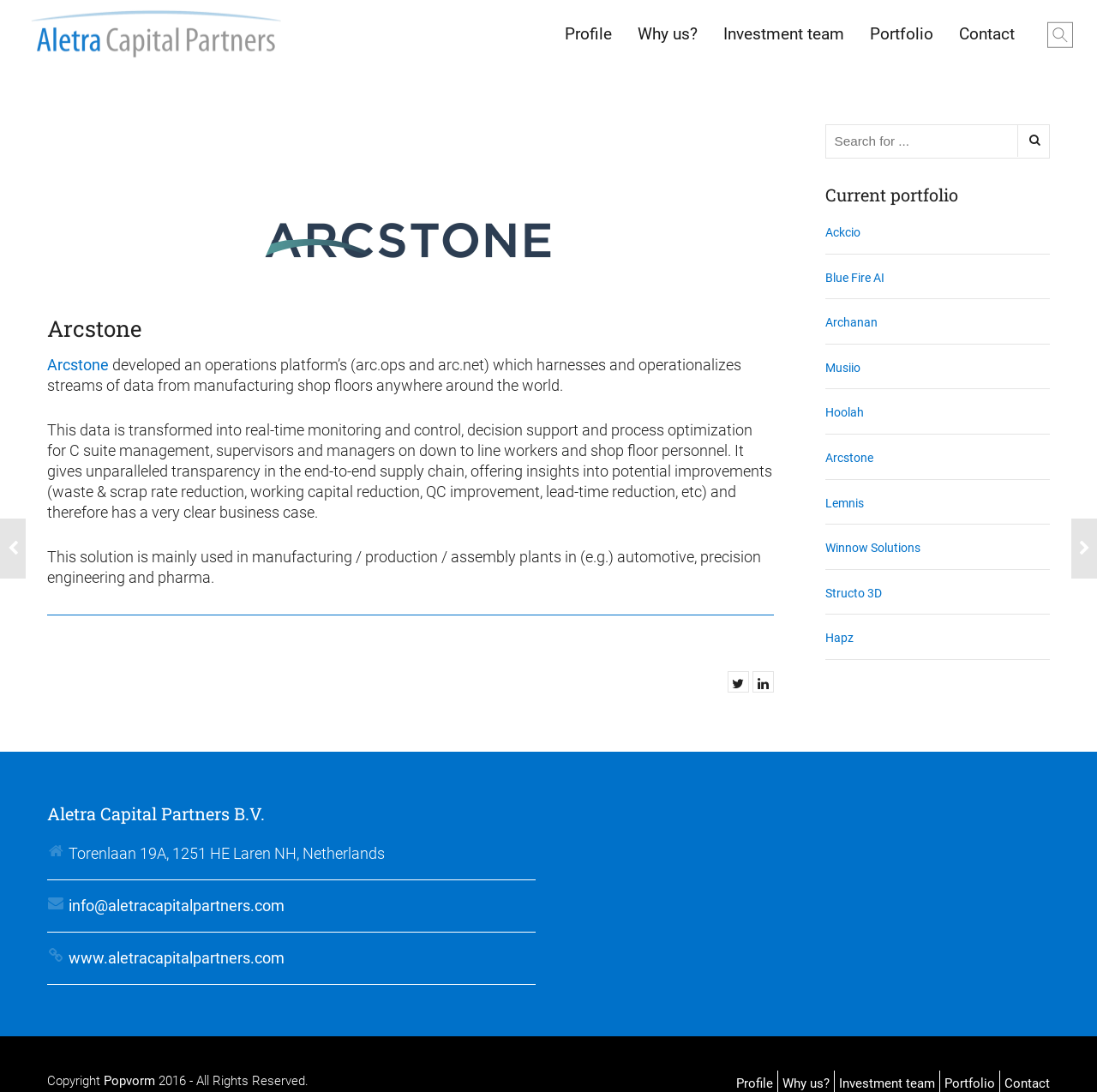Return the bounding box coordinates of the UI element that corresponds to this description: "parent_node: Aletra Capital Partners B.V.". The coordinates must be given as four float numbers in the range of 0 and 1, [left, top, right, bottom].

[0.0, 0.0, 0.284, 0.063]